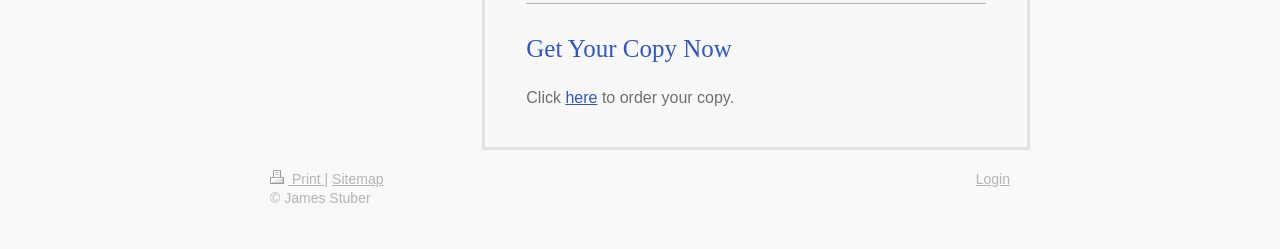Please provide a comprehensive response to the question below by analyzing the image: 
What is the text of the heading?

The heading element is located at the top of the webpage with a bounding box coordinate of [0.411, 0.132, 0.77, 0.263]. The OCR text of this element is 'Get Your Copy Now'.